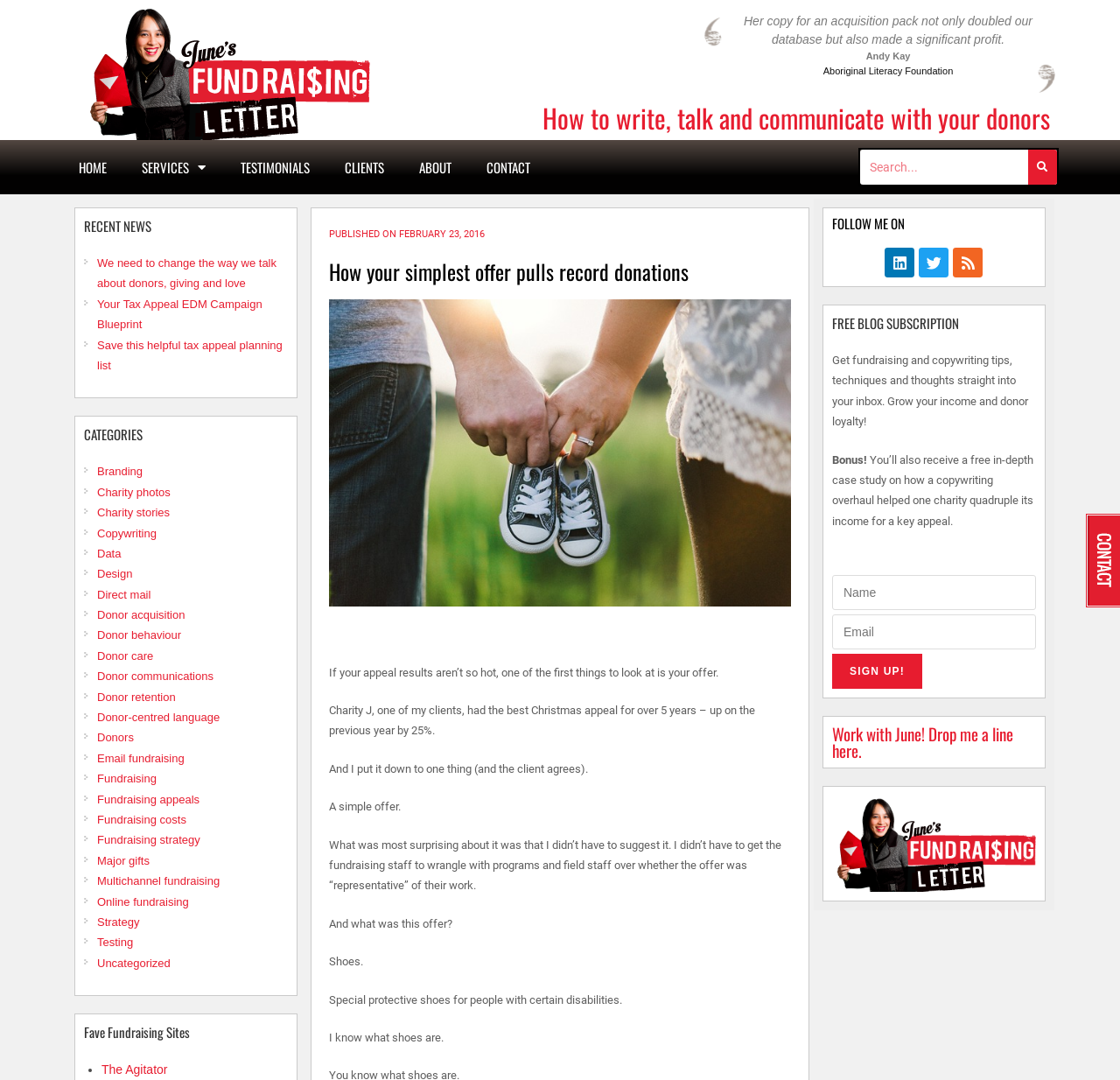What social media platforms can you follow the author on?
Carefully examine the image and provide a detailed answer to the question.

The webpage provides links to follow the author on Linkedin, Twitter, and Rss, indicating that the author is active on these social media platforms and shares content related to fundraising and copywriting.